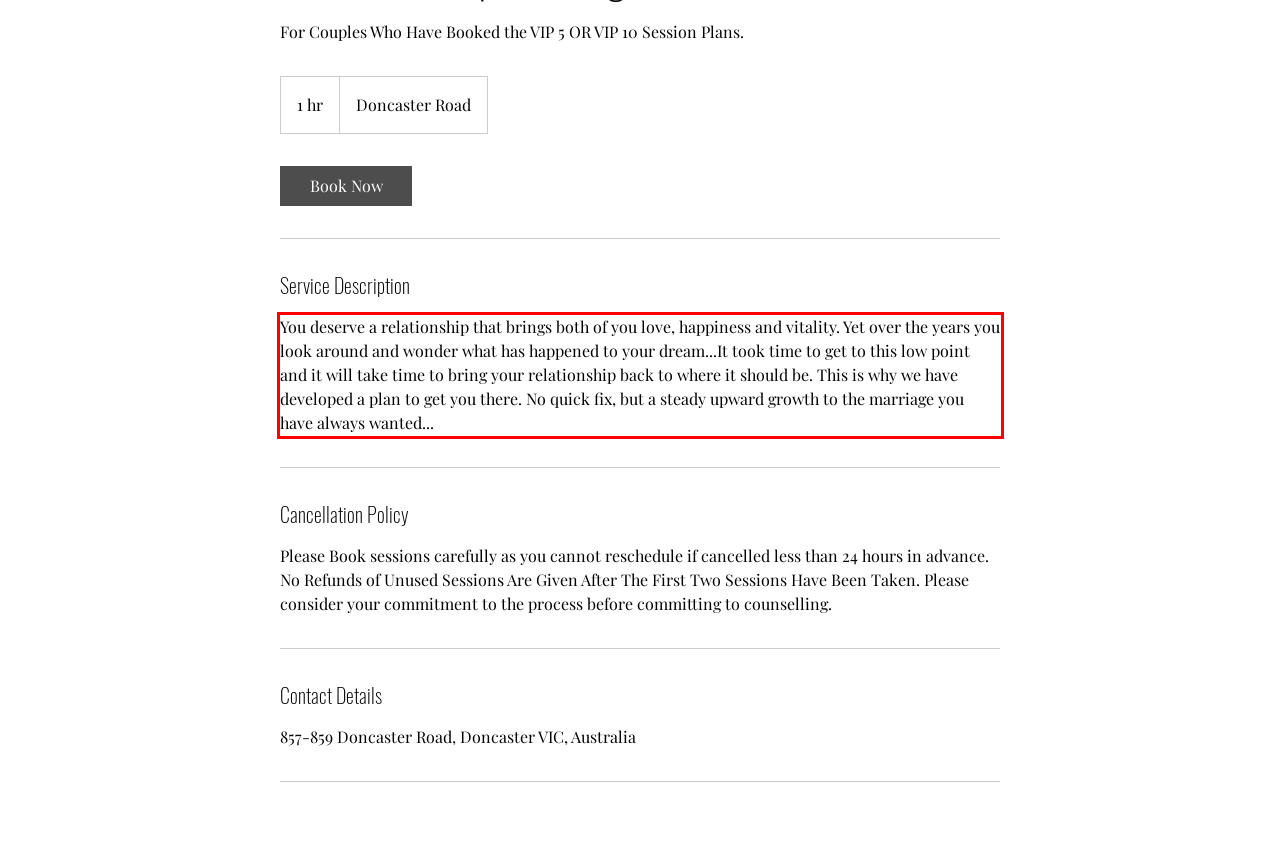Perform OCR on the text inside the red-bordered box in the provided screenshot and output the content.

You deserve a relationship that brings both of you love, happiness and vitality. Yet over the years you look around and wonder what has happened to your dream...It took time to get to this low point and it will take time to bring your relationship back to where it should be. This is why we have developed a plan to get you there. No quick fix, but a steady upward growth to the marriage you have always wanted...